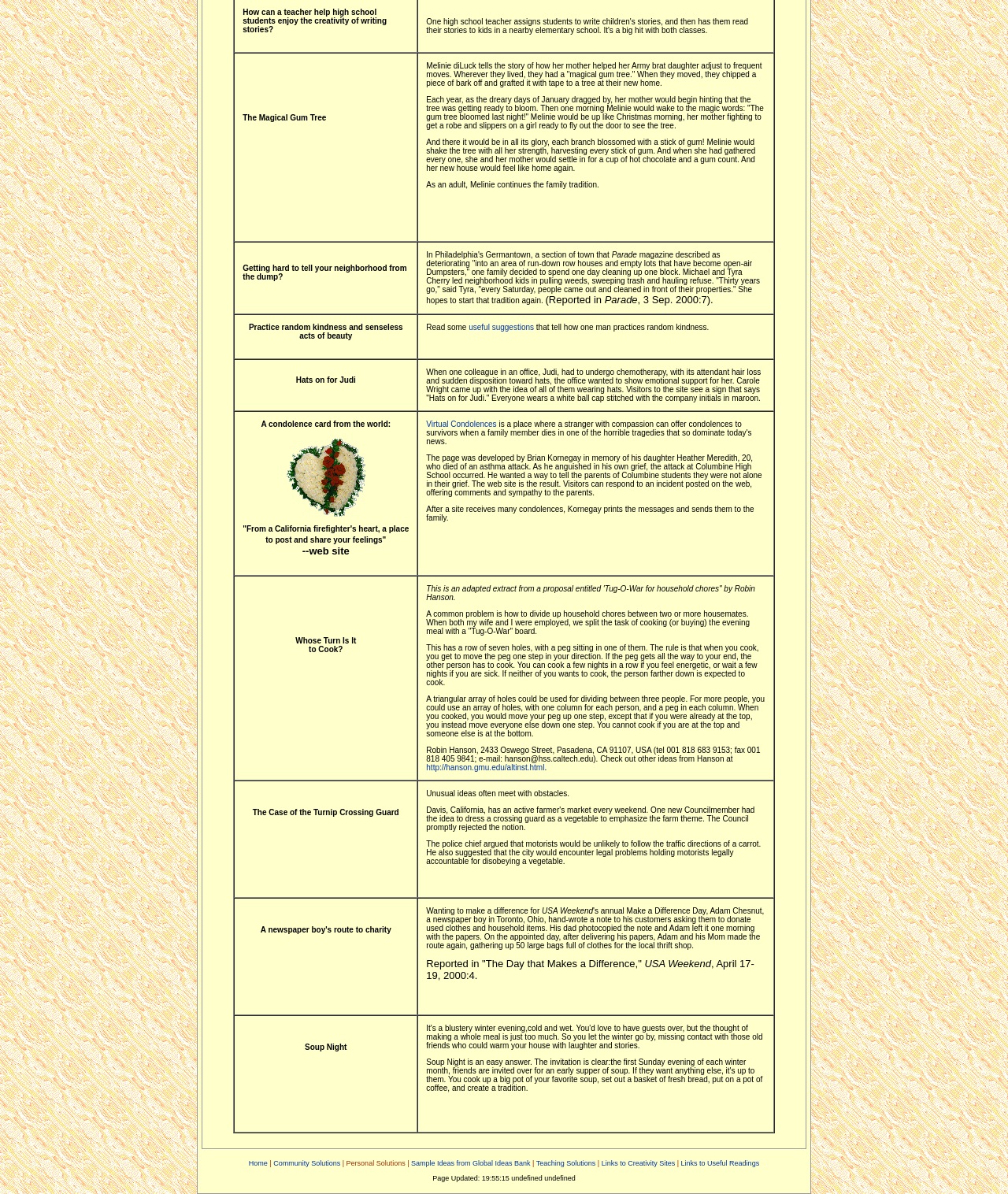Provide the bounding box coordinates for the specified HTML element described in this description: "http://hanson.gmu.edu/altinst.html". The coordinates should be four float numbers ranging from 0 to 1, in the format [left, top, right, bottom].

[0.423, 0.639, 0.54, 0.647]